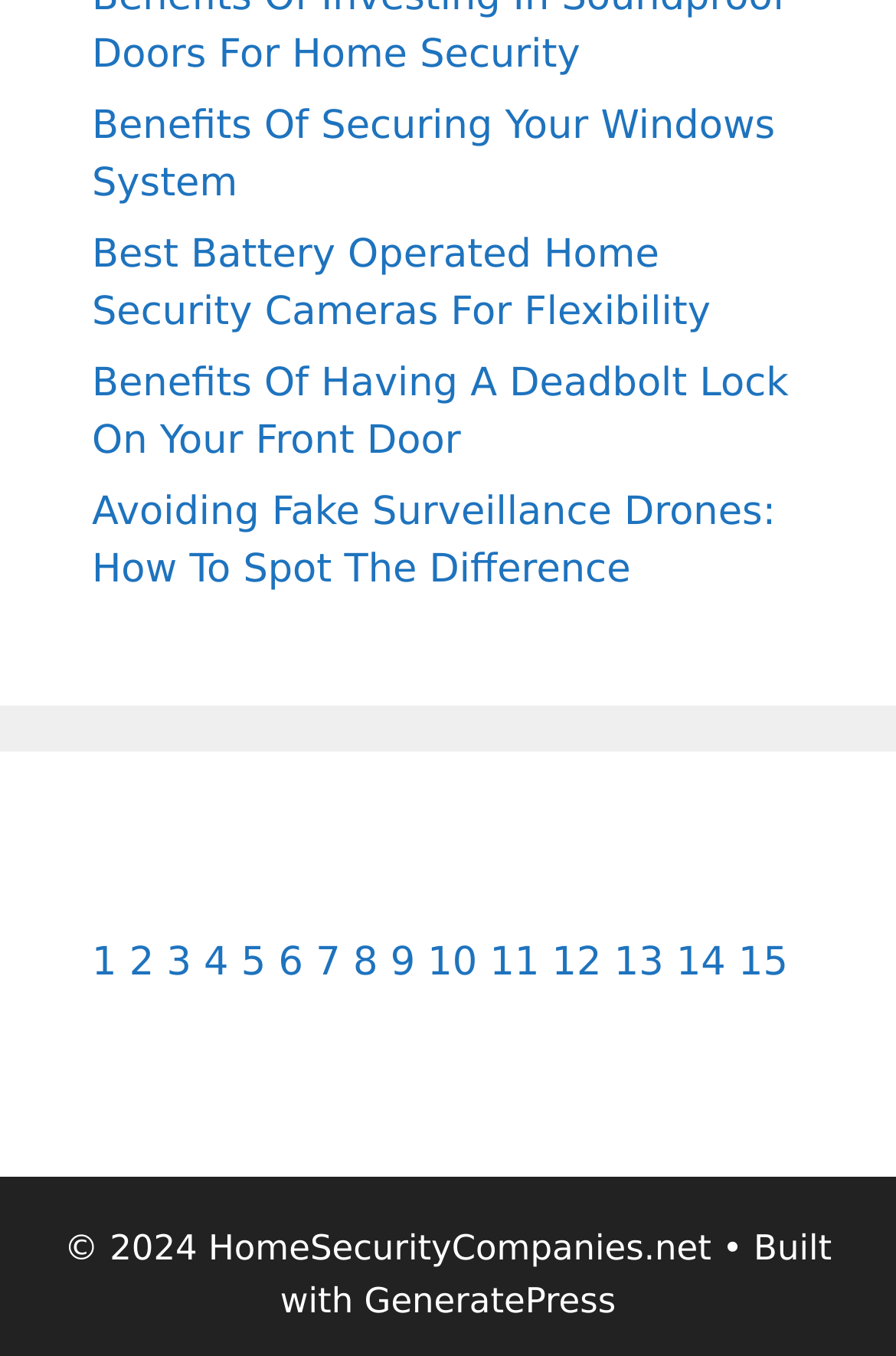Respond concisely with one word or phrase to the following query:
How many links are on the webpage?

19